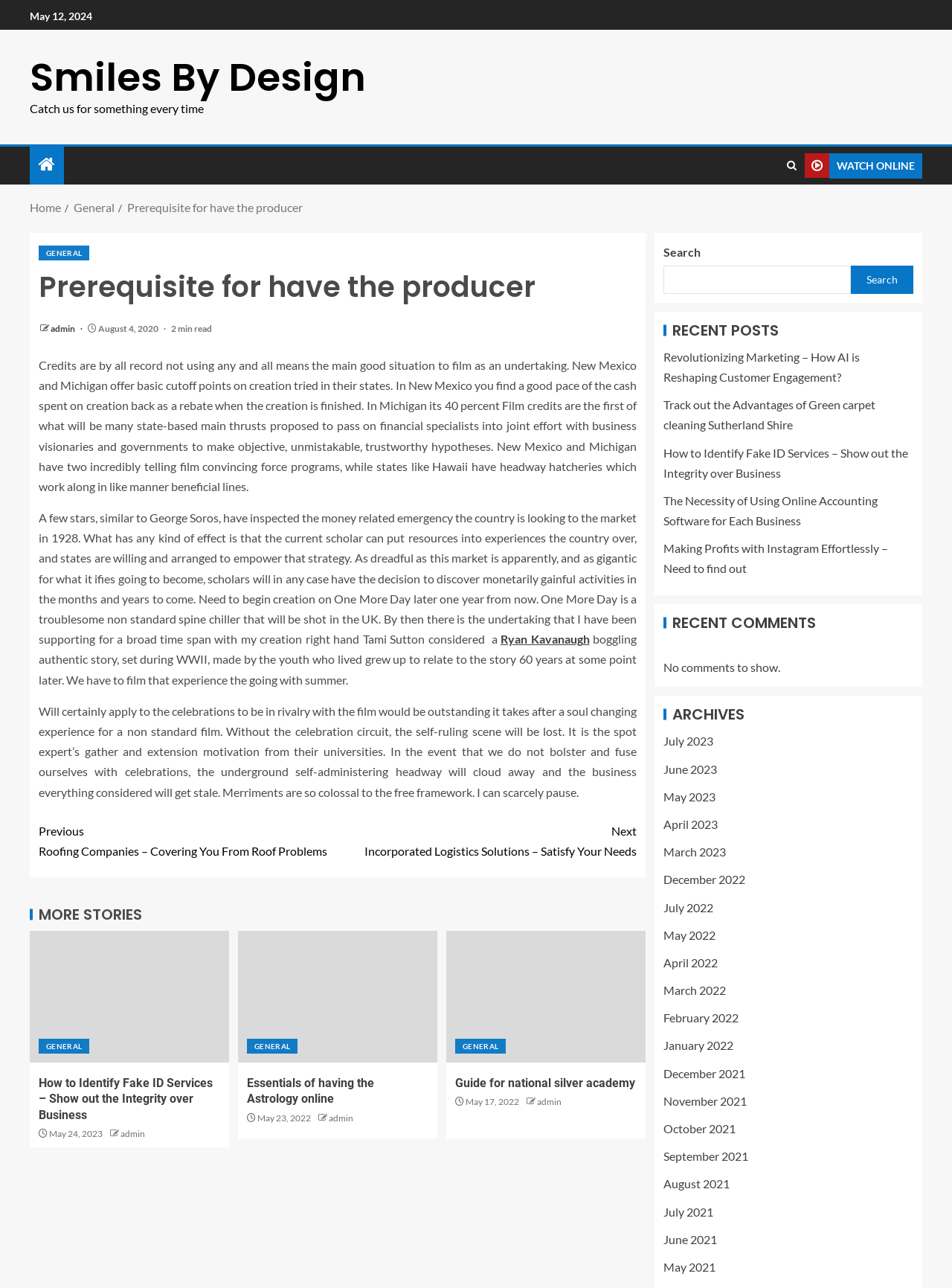Given the element description: "parent_node: 3 min read", predict the bounding box coordinates of this UI element. The coordinates must be four float numbers between 0 and 1, given as [left, top, right, bottom].

[0.031, 0.723, 0.241, 0.825]